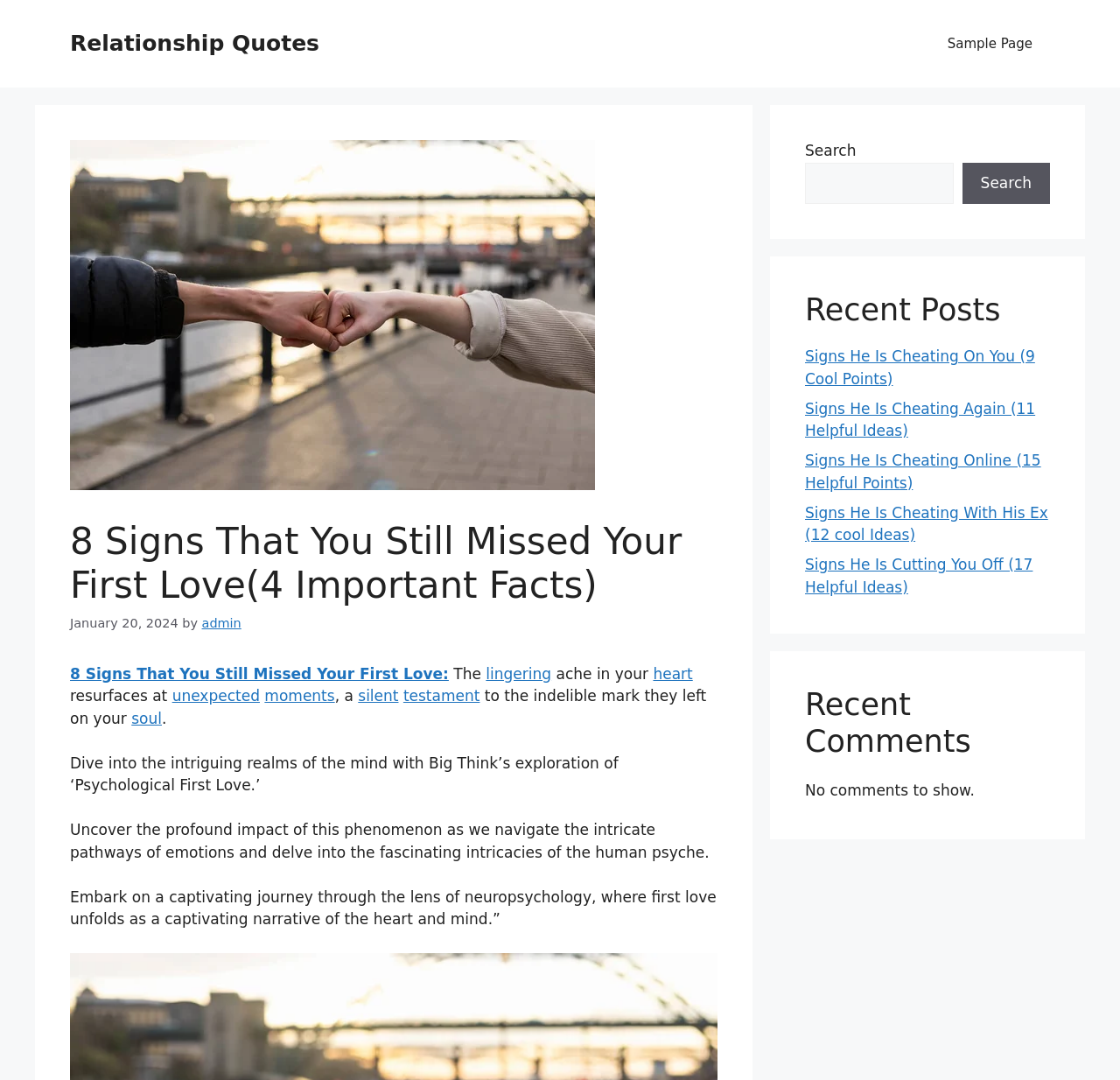Locate the bounding box coordinates of the area to click to fulfill this instruction: "Read the '8 Signs That You Still Missed Your First Love' article". The bounding box should be presented as four float numbers between 0 and 1, in the order [left, top, right, bottom].

[0.062, 0.616, 0.401, 0.632]